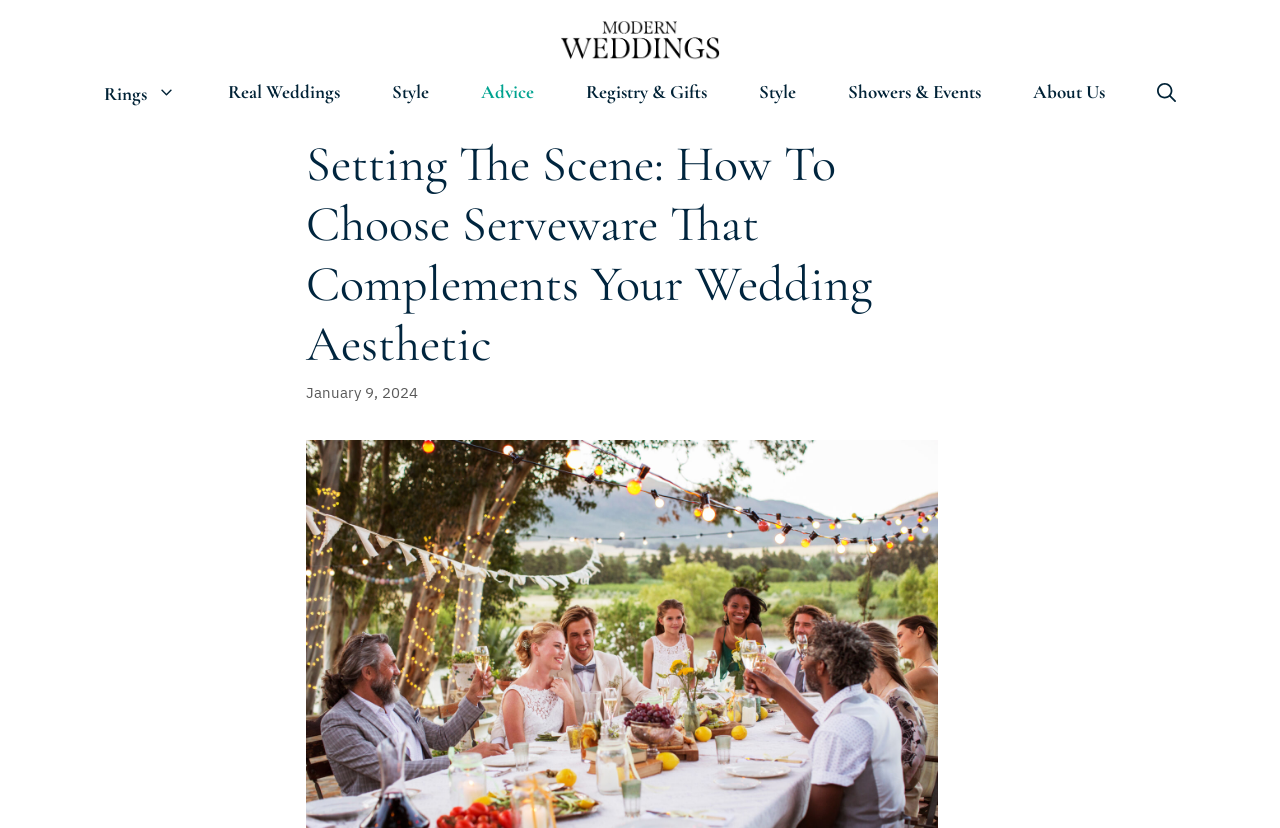What is the name of the website?
Please give a detailed and elaborate explanation in response to the question.

I determined the answer by looking at the banner element at the top of the webpage, which contains the text 'Modern Weddings'.